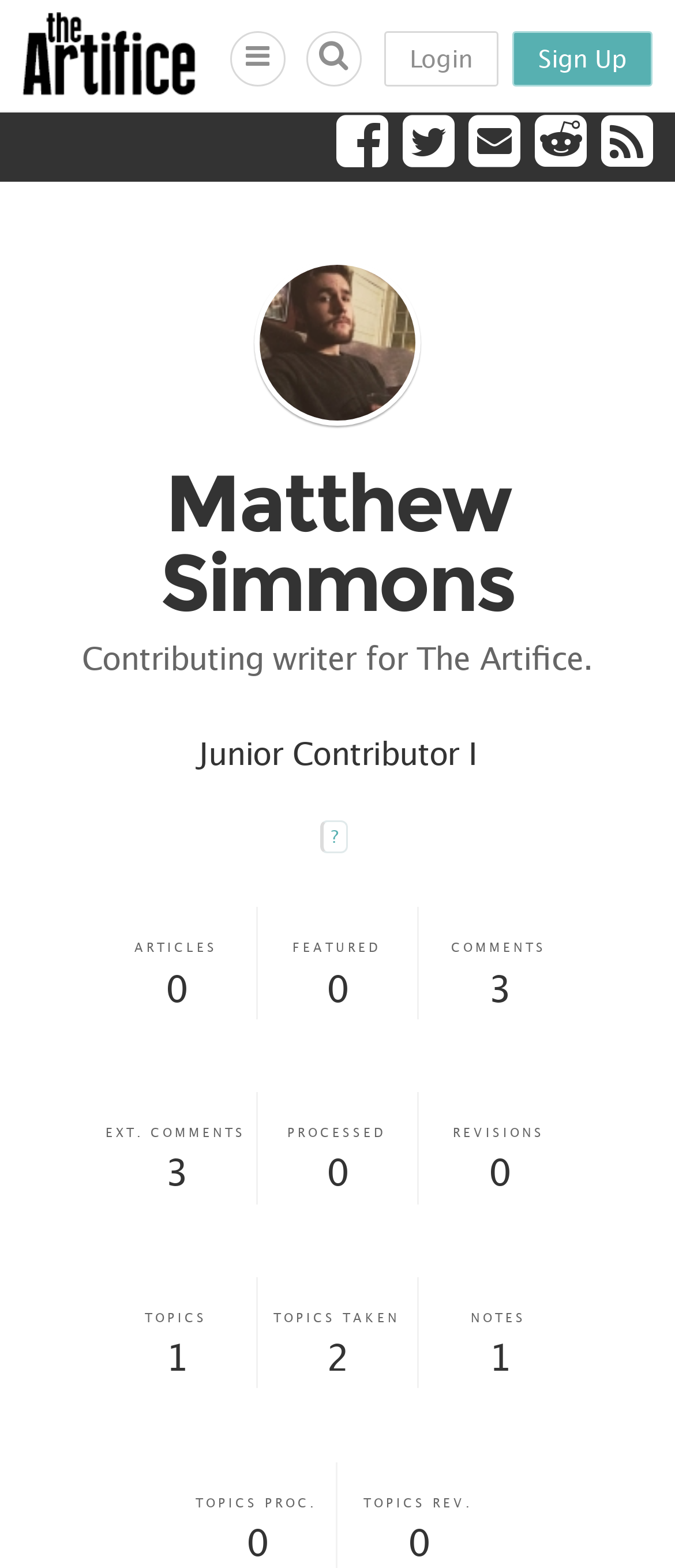Identify the bounding box of the UI element that matches this description: "title="The Artifice"".

[0.033, 0.042, 0.29, 0.065]